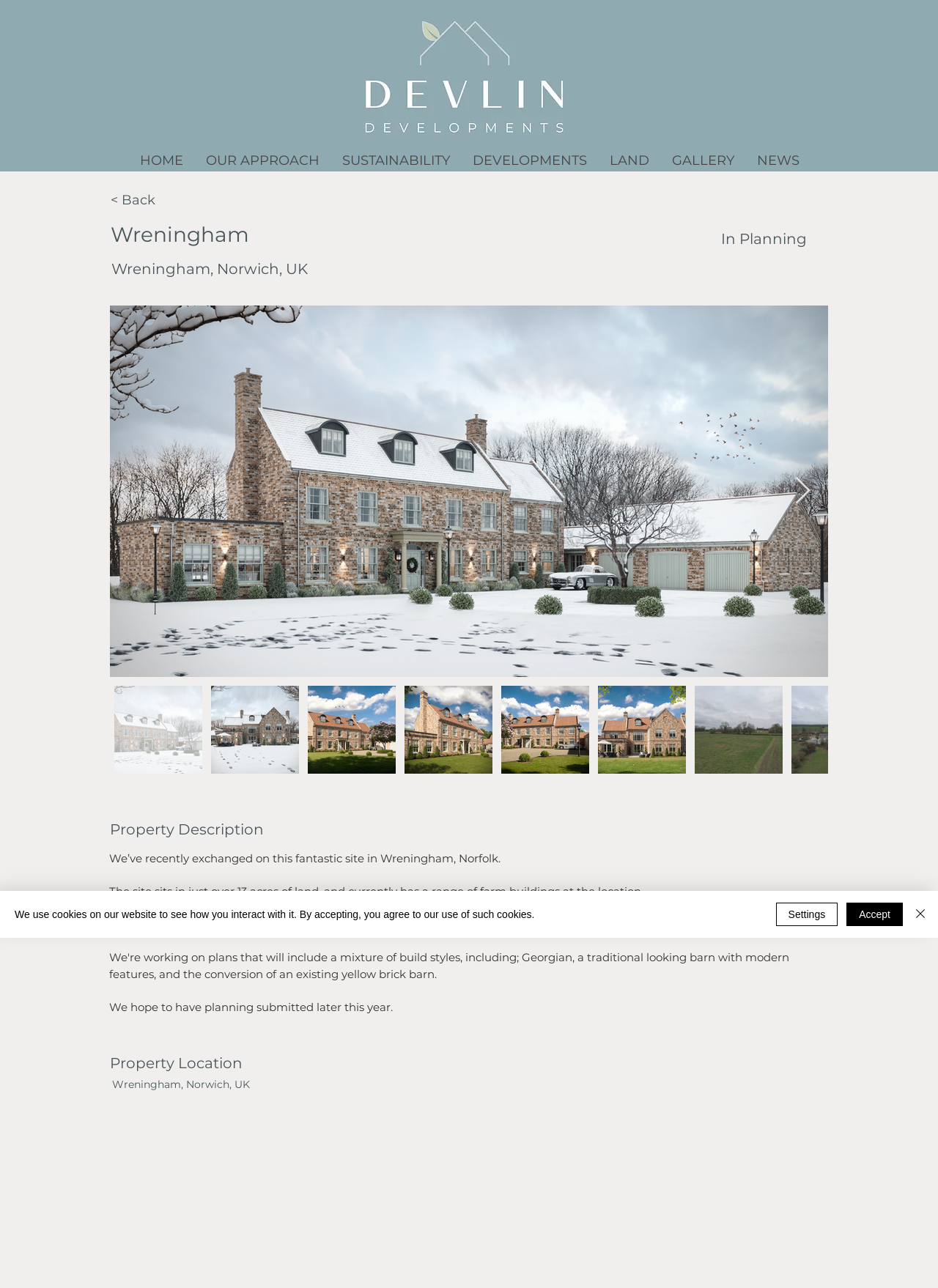Indicate the bounding box coordinates of the clickable region to achieve the following instruction: "Click the Next Item button."

[0.847, 0.37, 0.865, 0.392]